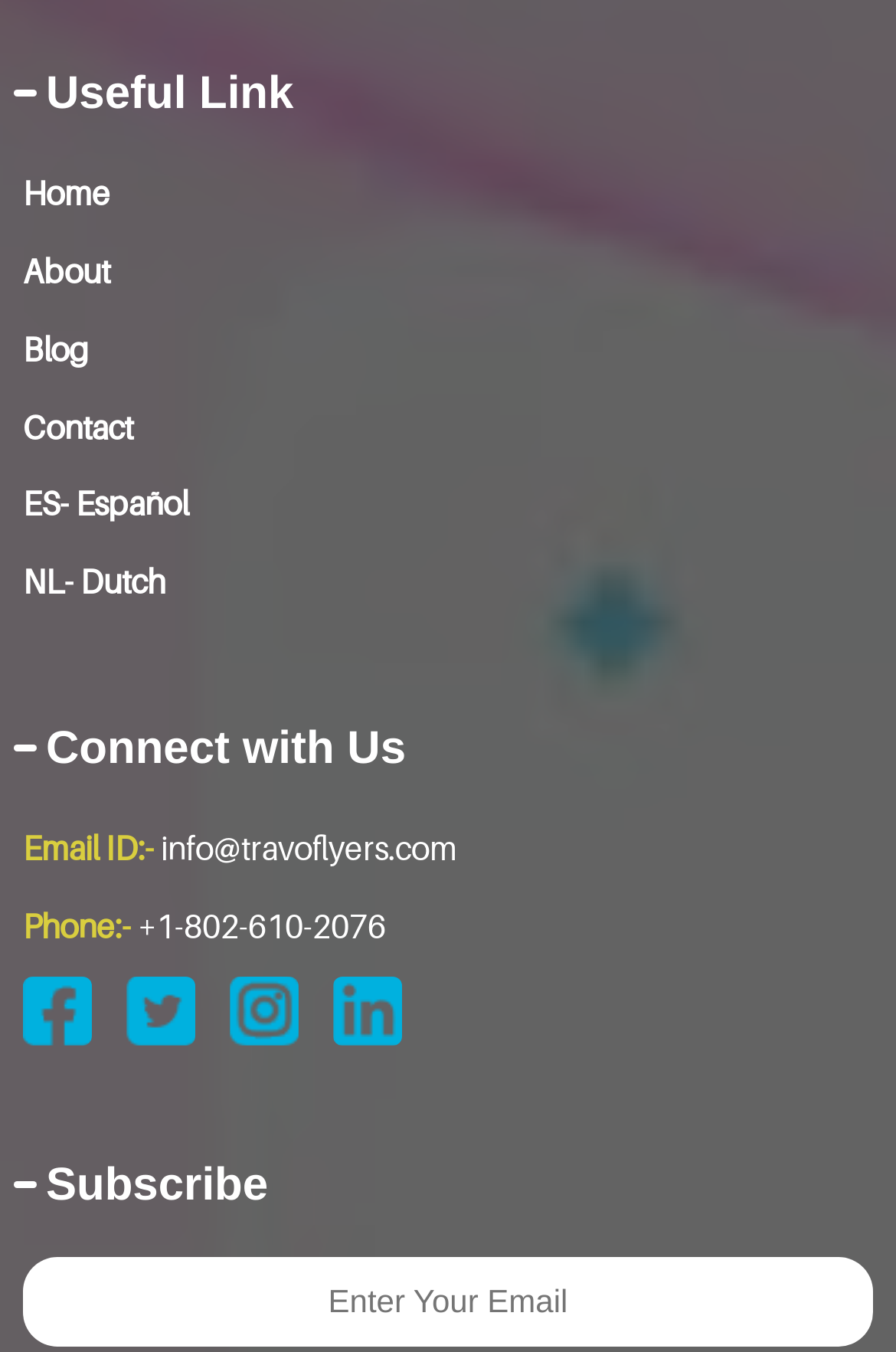Identify the bounding box coordinates for the UI element described as: "parent_node: Subscribe placeholder="Enter Your Email"". The coordinates should be provided as four floats between 0 and 1: [left, top, right, bottom].

[0.026, 0.929, 0.974, 0.995]